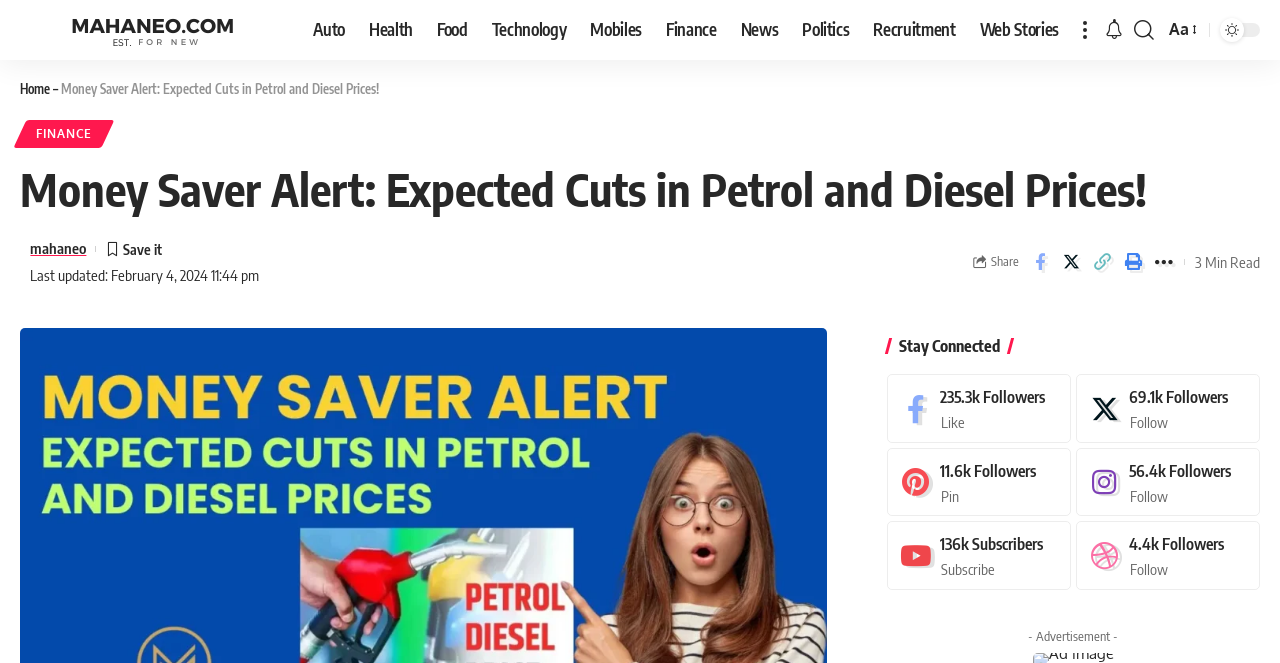Please find the bounding box coordinates (top-left x, top-left y, bottom-right x, bottom-right y) in the screenshot for the UI element described as follows: parent_node: Search aria-label="more"

[0.837, 0.0, 0.859, 0.09]